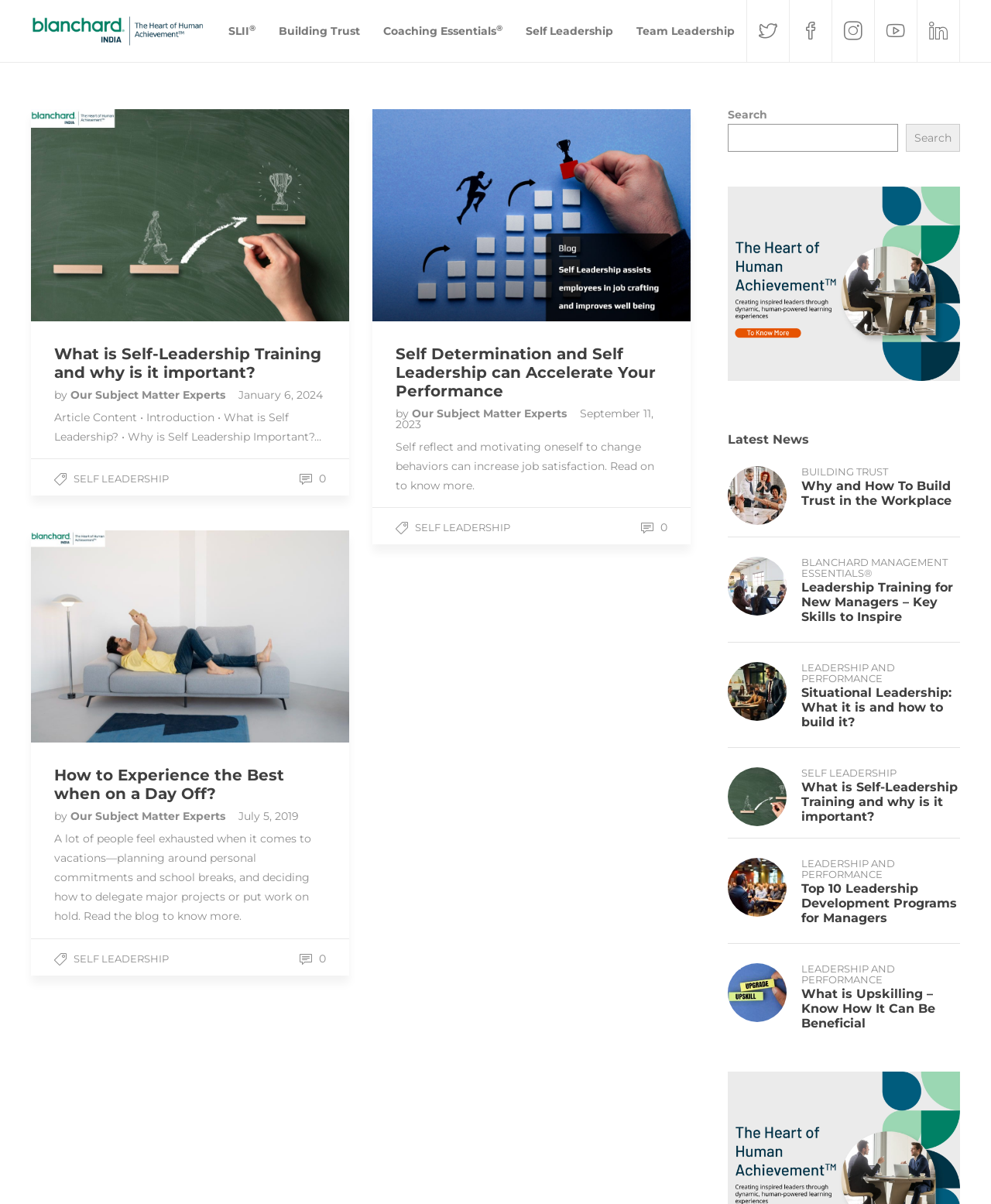What is the date of the second article?
Give a comprehensive and detailed explanation for the question.

I looked at the second article element [55] and found the date 'September 11, 2023' which is the date of the second article.